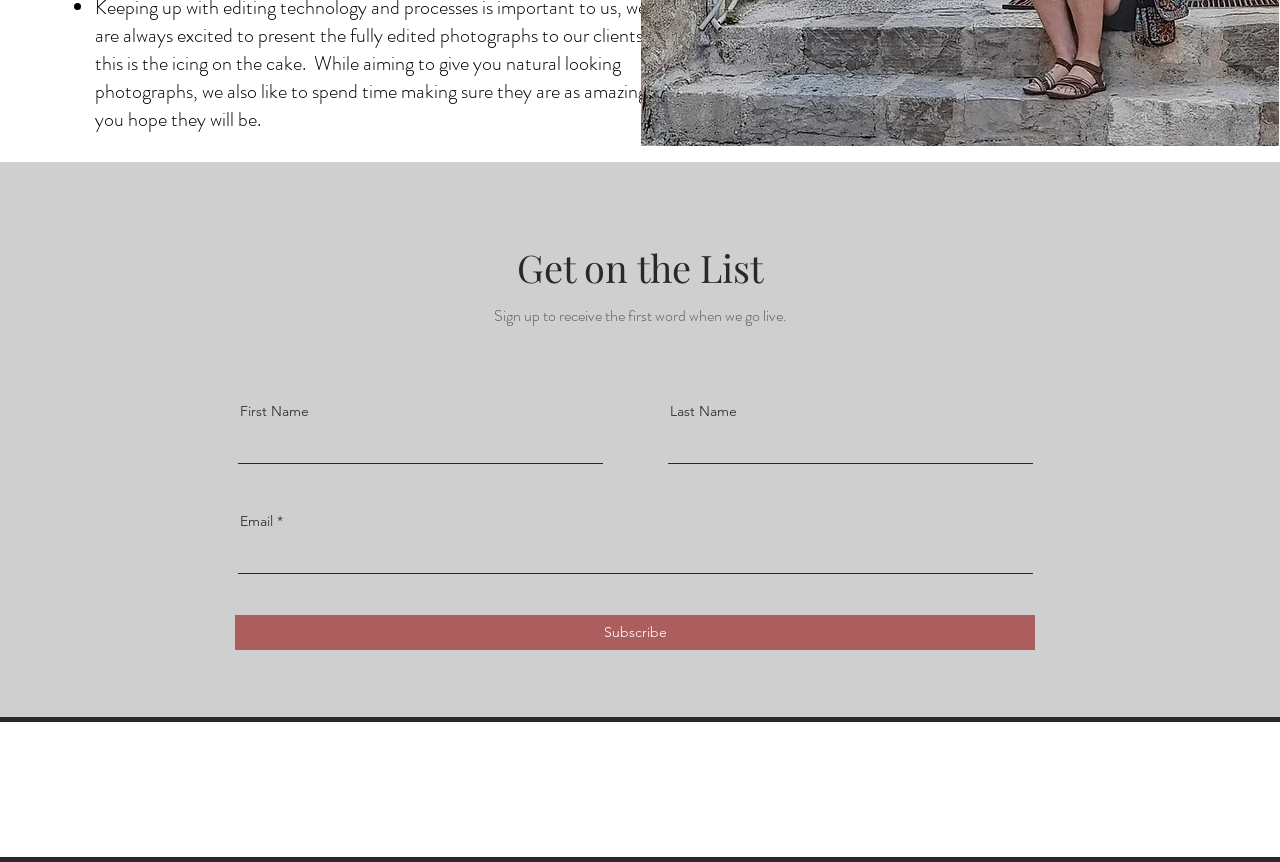Answer the following in one word or a short phrase: 
What is the label for the first input field?

First Name